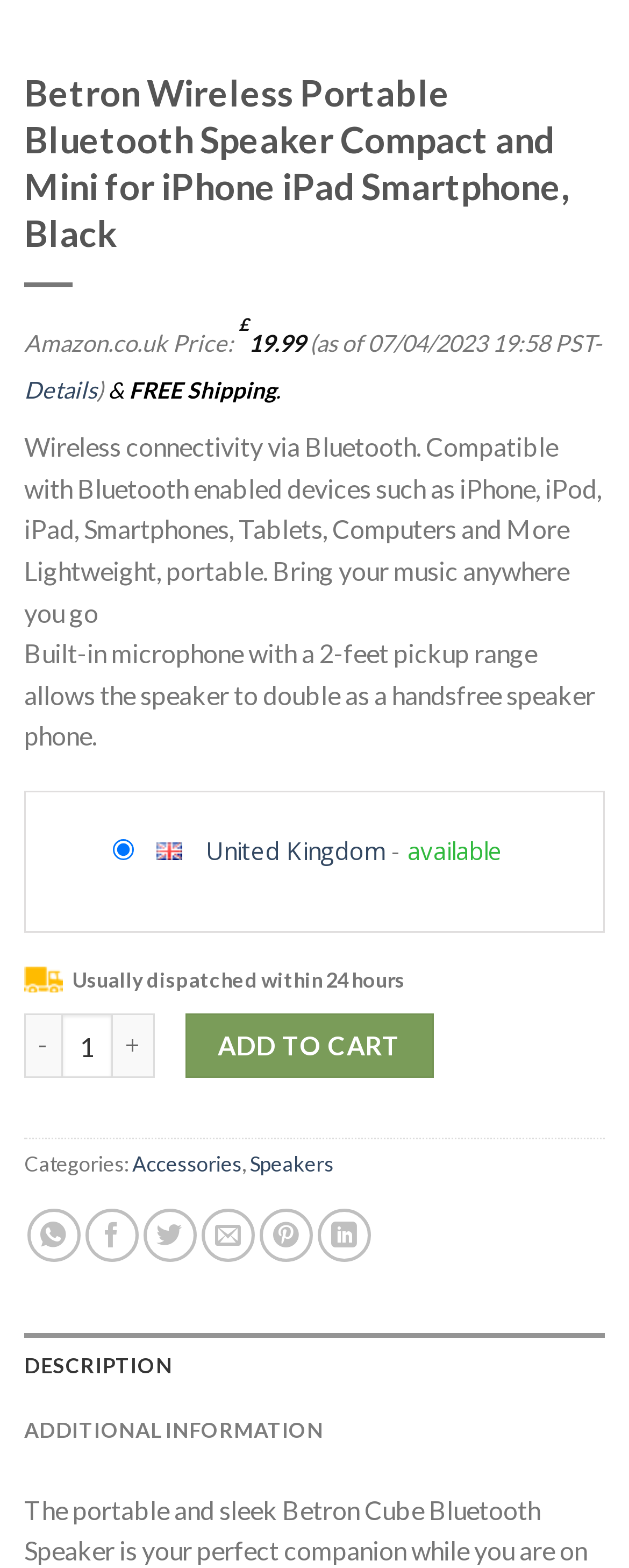Please provide the bounding box coordinates for the element that needs to be clicked to perform the following instruction: "Read the article about Bitcoin projects". The coordinates should be given as four float numbers between 0 and 1, i.e., [left, top, right, bottom].

None